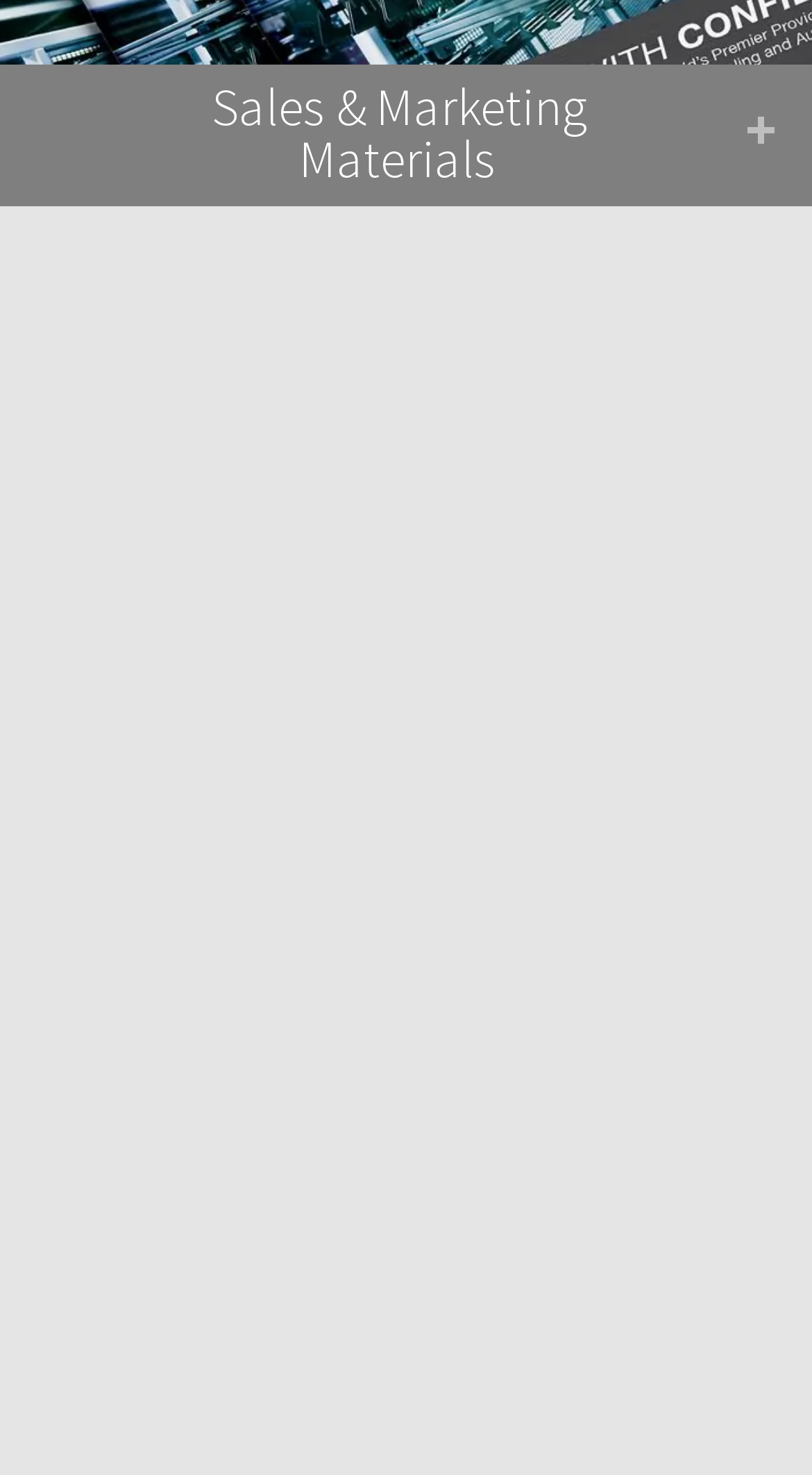Using the image as a reference, answer the following question in as much detail as possible:
How many accordion sections are there?

I counted the number of LayoutTable elements with the 'Expand' icon, which are used to control accordion panels. There are three such elements, indicating that there are three accordion sections.